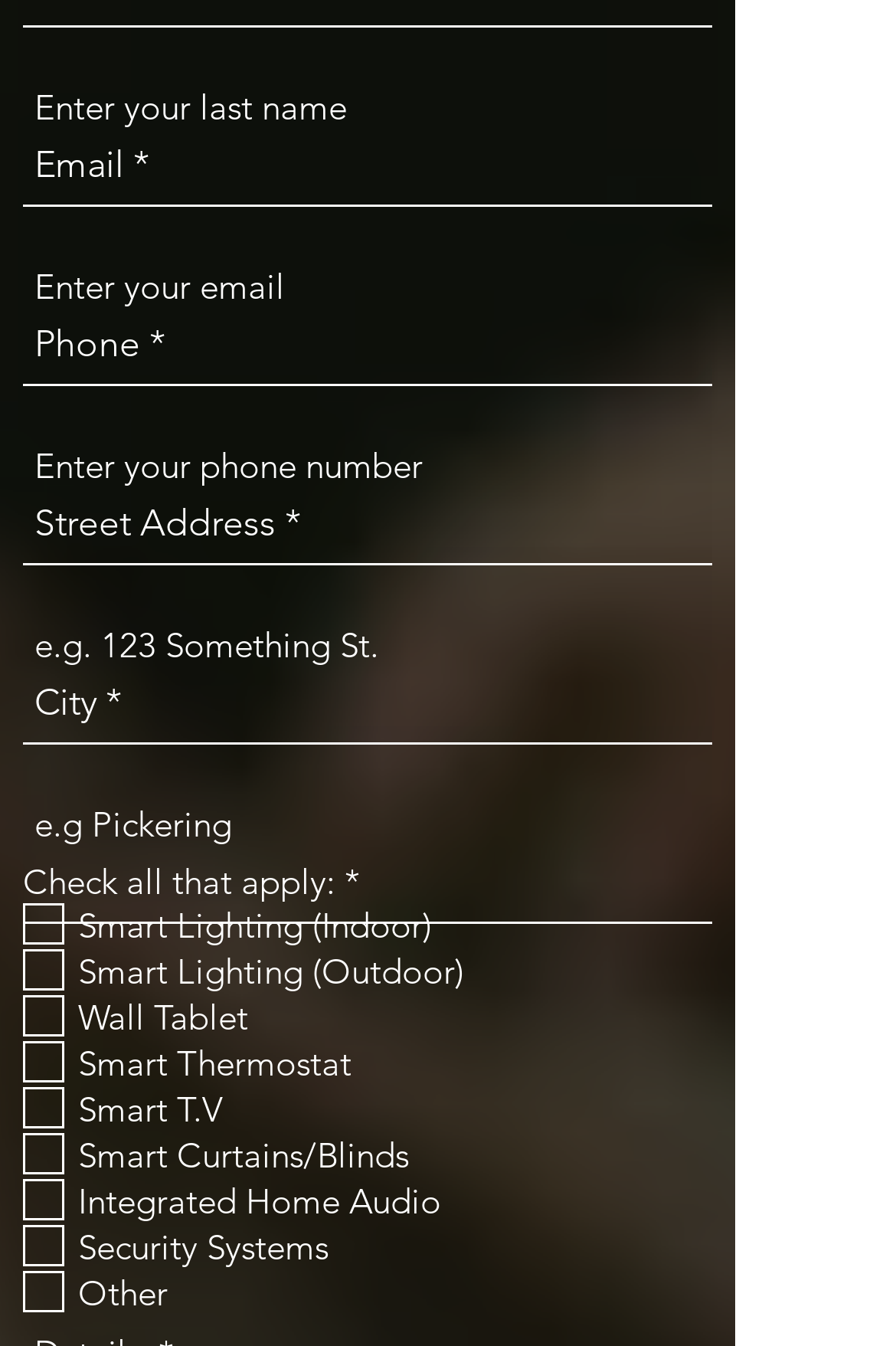Provide the bounding box coordinates of the HTML element this sentence describes: "25". The bounding box coordinates consist of four float numbers between 0 and 1, i.e., [left, top, right, bottom].

None